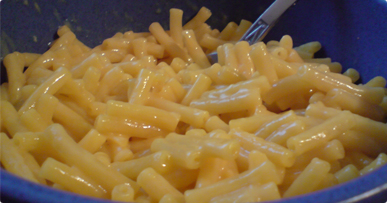What type of metal is the spoon made of?
Using the image, give a concise answer in the form of a single word or short phrase.

Stainless steel